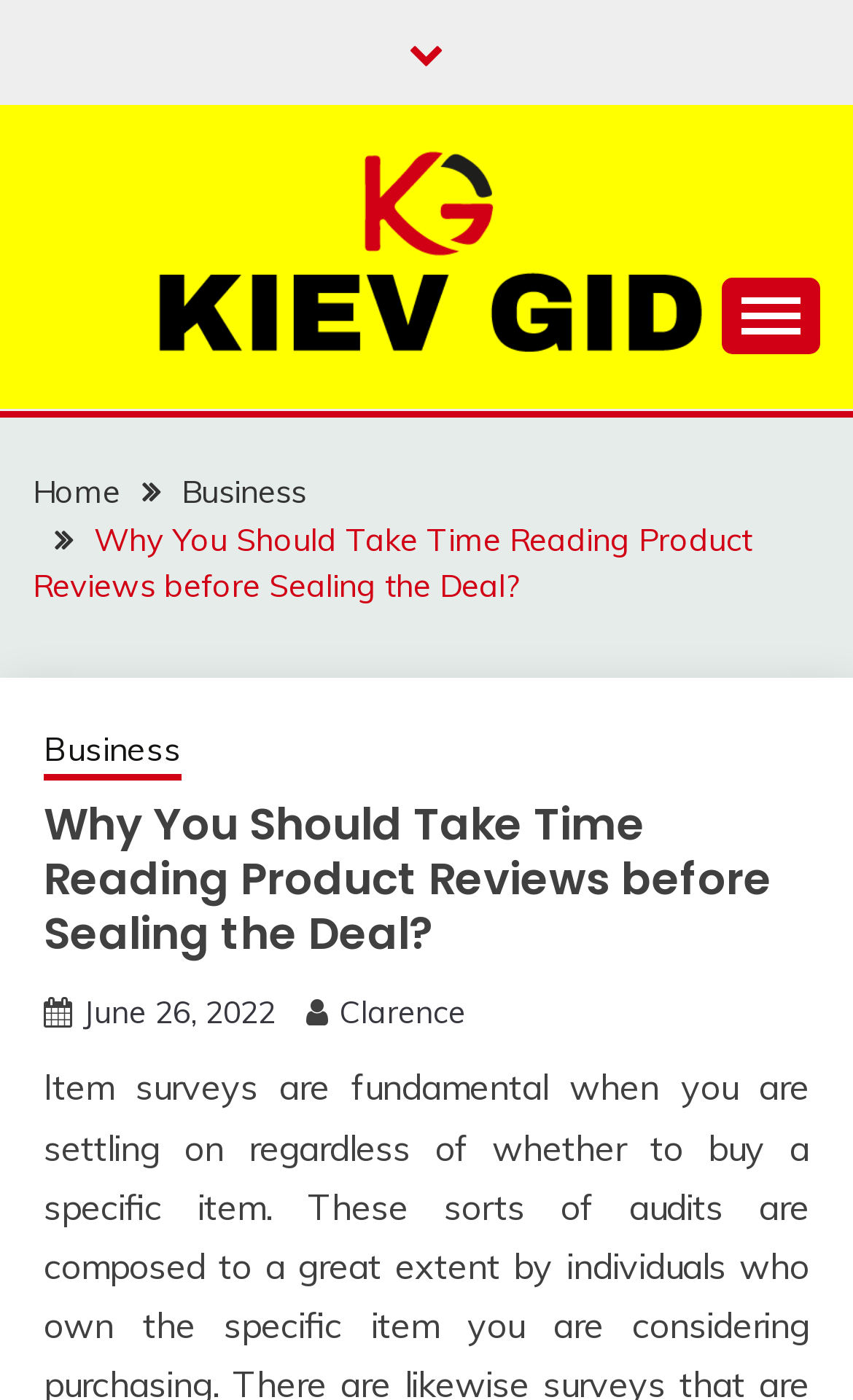What is the category of the current article?
Using the image as a reference, deliver a detailed and thorough answer to the question.

The category of the current article can be determined by looking at the breadcrumbs navigation, where it is listed as 'Business'.